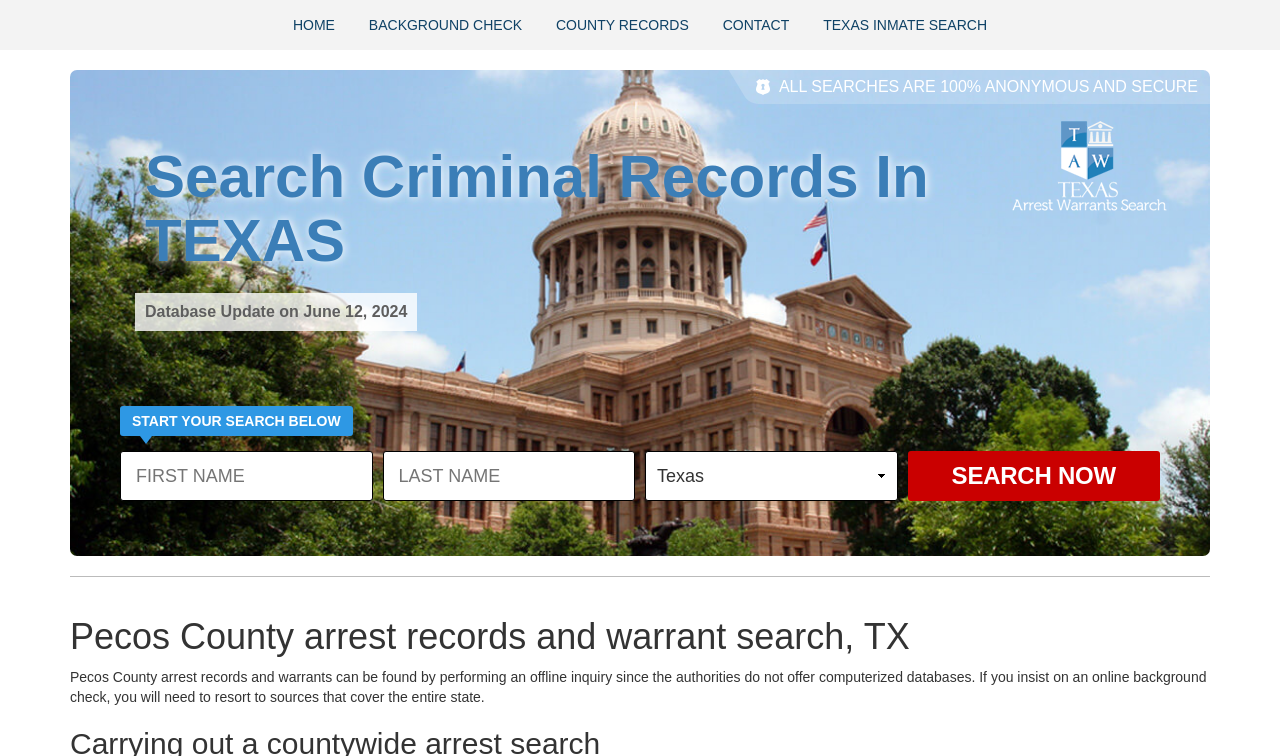Based on the element description: "Background Check", identify the bounding box coordinates for this UI element. The coordinates must be four float numbers between 0 and 1, listed as [left, top, right, bottom].

[0.276, 0.0, 0.42, 0.066]